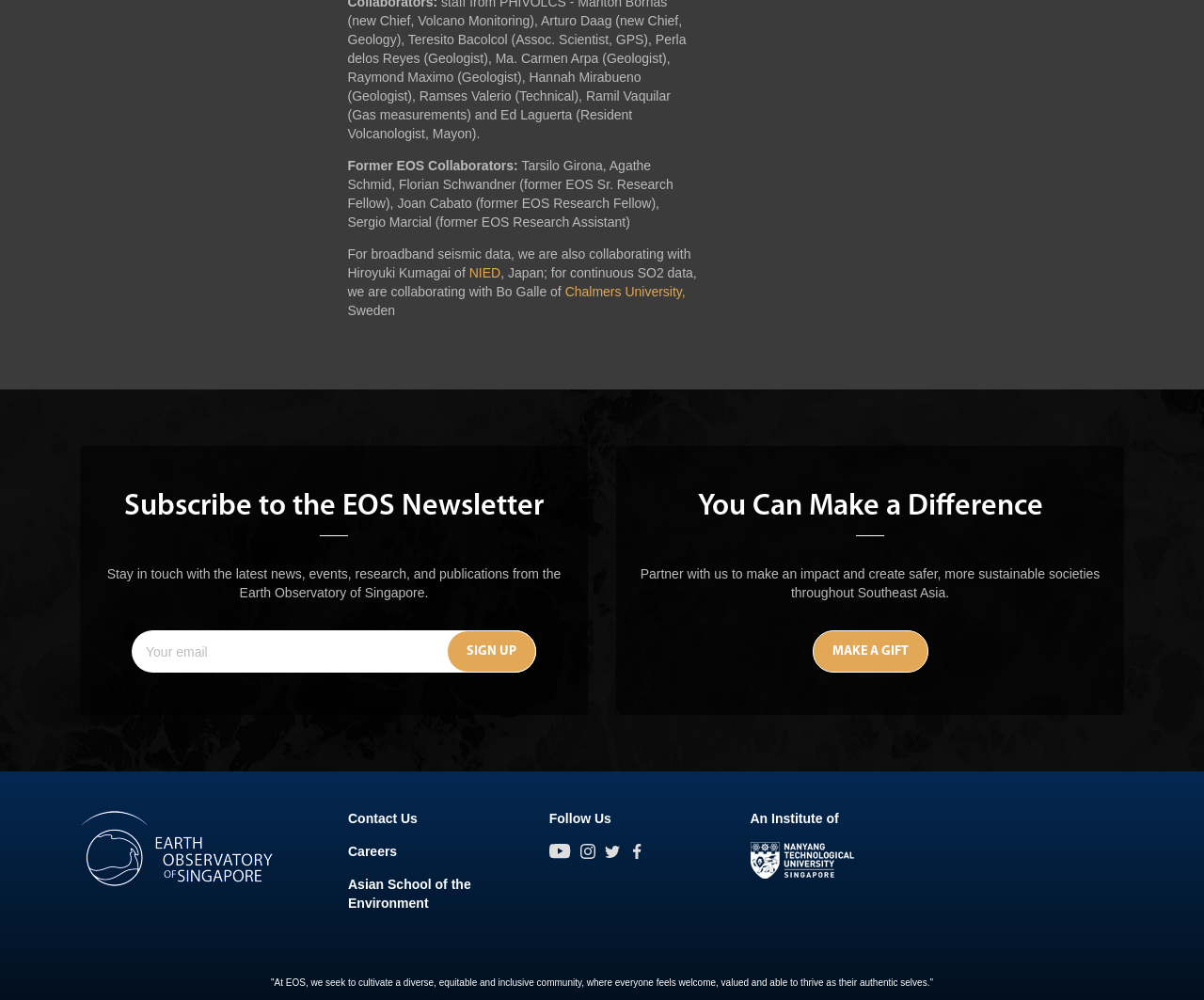Please indicate the bounding box coordinates of the element's region to be clicked to achieve the instruction: "Make a gift". Provide the coordinates as four float numbers between 0 and 1, i.e., [left, top, right, bottom].

[0.675, 0.63, 0.771, 0.673]